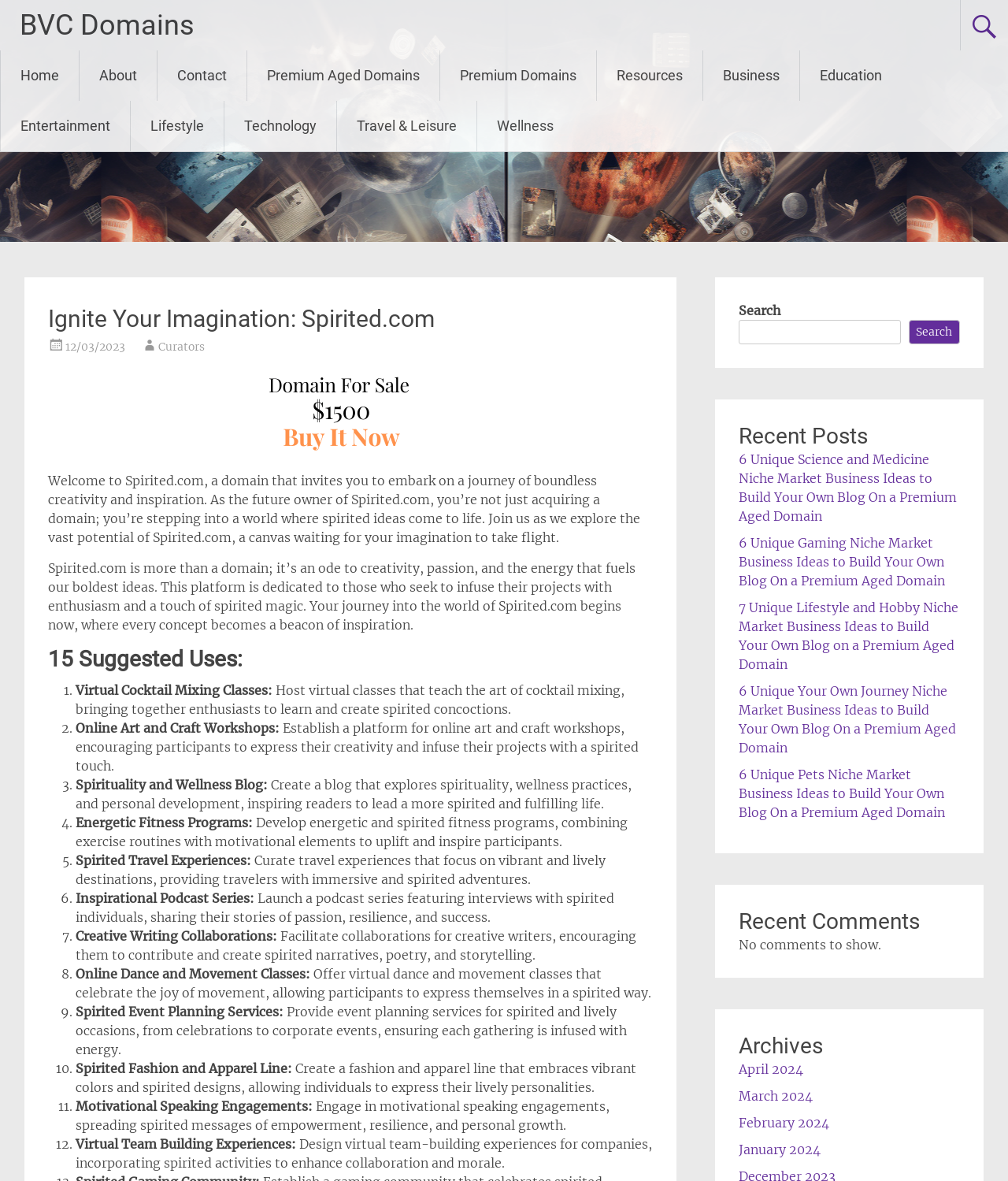From the webpage screenshot, predict the bounding box coordinates (top-left x, top-left y, bottom-right x, bottom-right y) for the UI element described here: Contact

[0.156, 0.043, 0.245, 0.085]